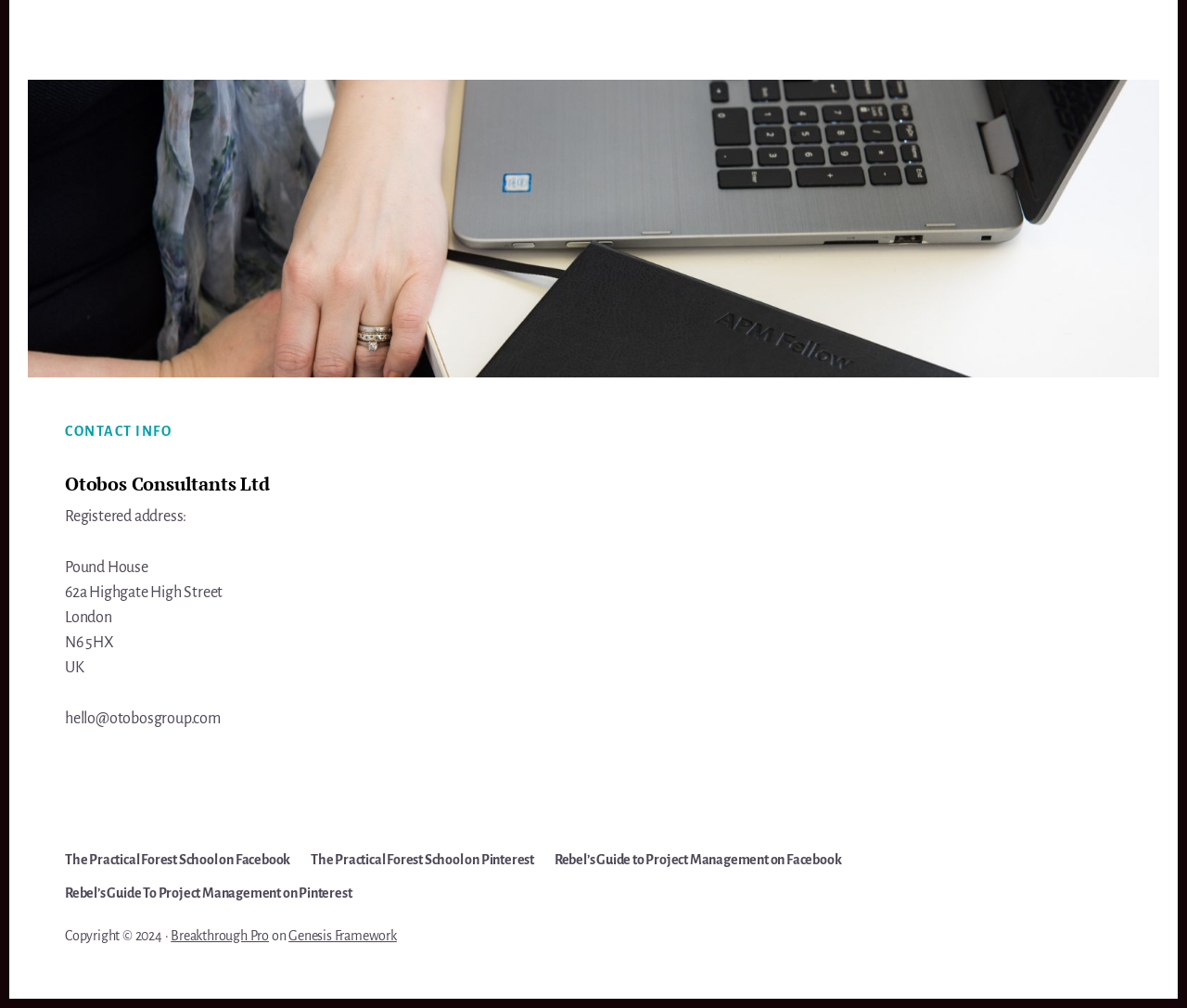What is the email address?
Using the information presented in the image, please offer a detailed response to the question.

The email address can be found in the 'CONTACT INFO' section, which is a heading element. The StaticText element with the text 'hello@otobosgroup.com' is a child of the 'CONTACT INFO' heading, indicating that it is the email address.